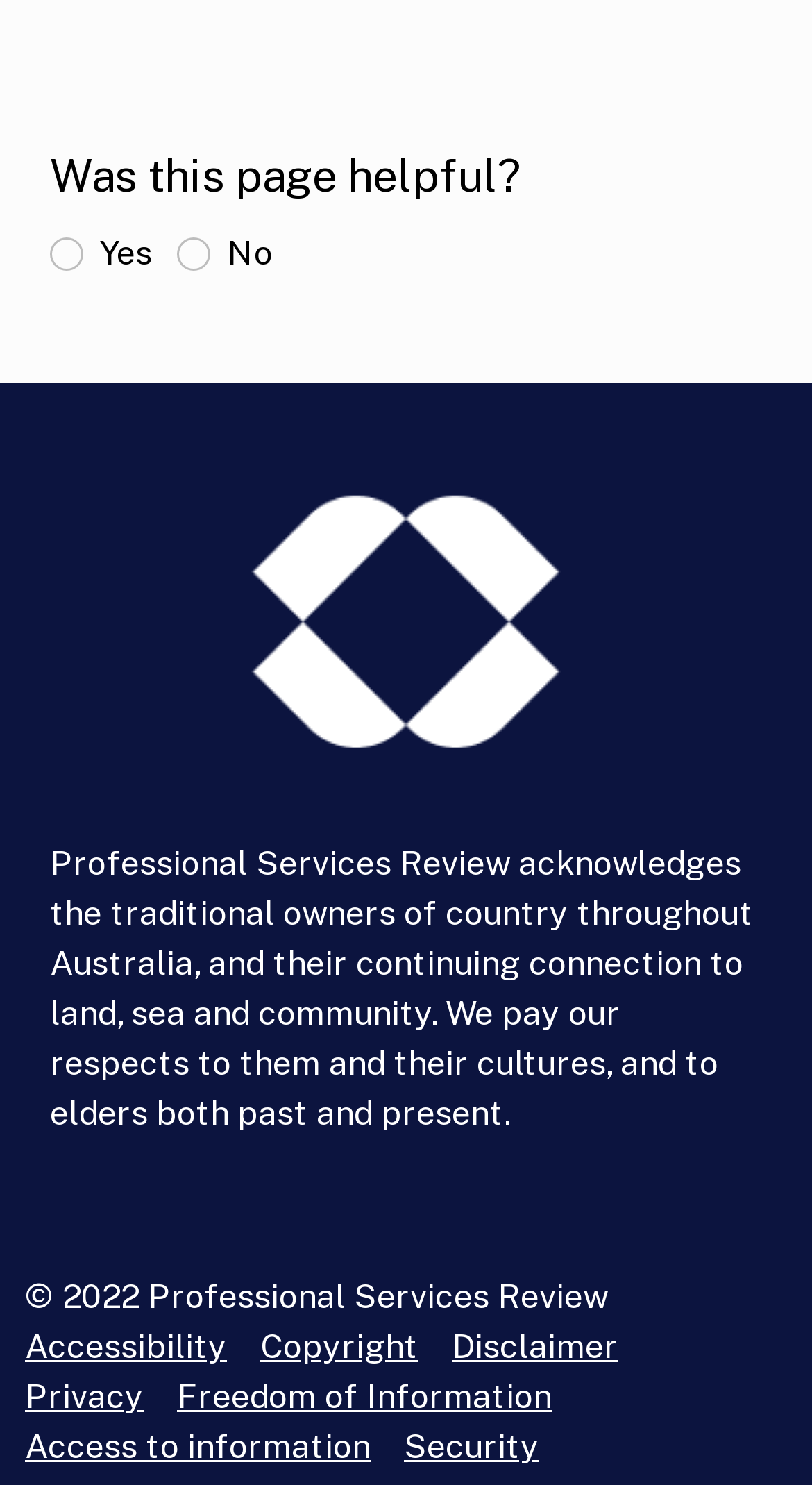Indicate the bounding box coordinates of the clickable region to achieve the following instruction: "Click on 'Privacy' link."

[0.031, 0.927, 0.177, 0.954]